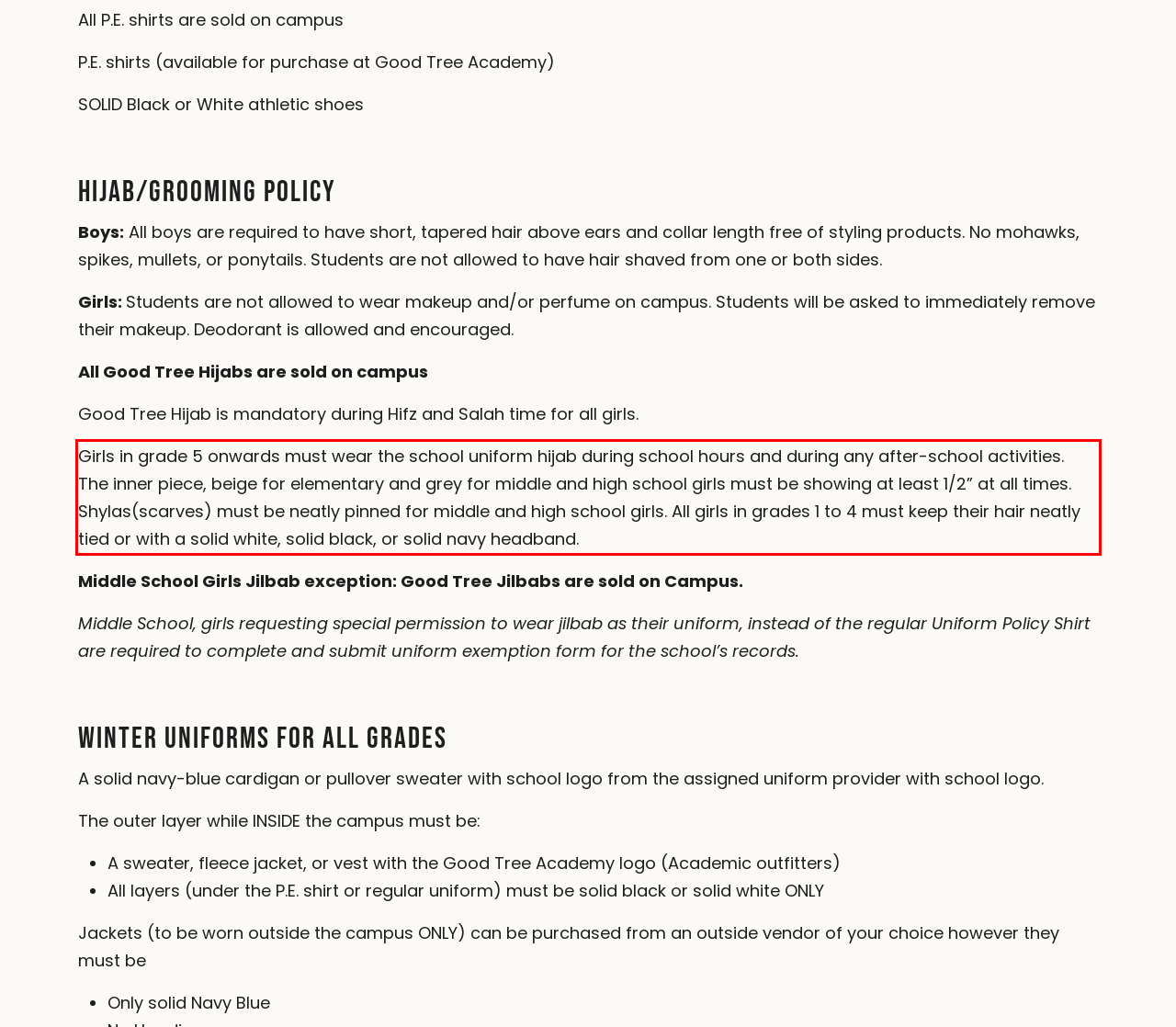Please perform OCR on the text content within the red bounding box that is highlighted in the provided webpage screenshot.

Girls in grade 5 onwards must wear the school uniform hijab during school hours and during any after-school activities. The inner piece, beige for elementary and grey for middle and high school girls must be showing at least 1/2” at all times. Shylas(scarves) must be neatly pinned for middle and high school girls. All girls in grades 1 to 4 must keep their hair neatly tied or with a solid white, solid black, or solid navy headband.